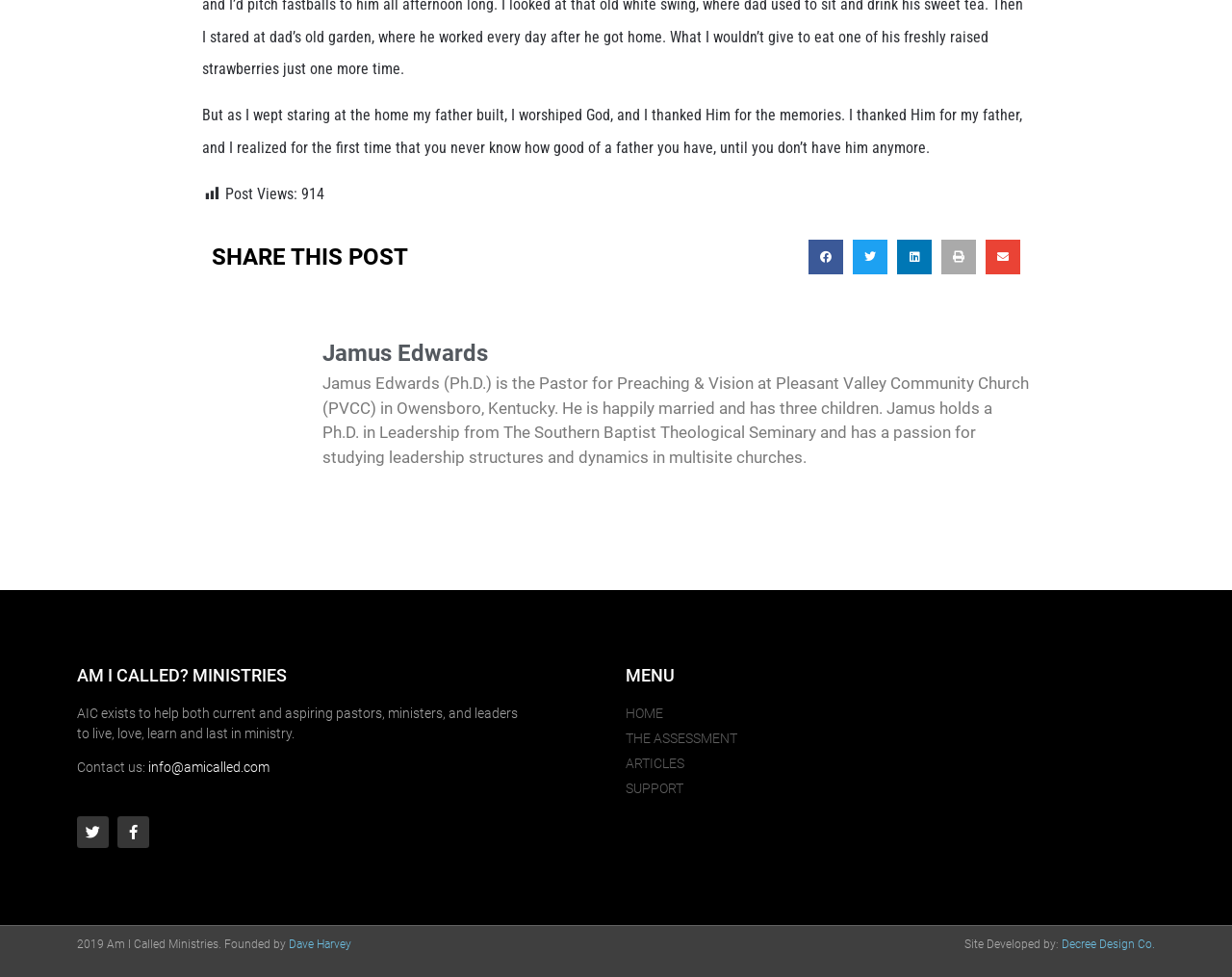Please locate the bounding box coordinates for the element that should be clicked to achieve the following instruction: "Check Twitter". Ensure the coordinates are given as four float numbers between 0 and 1, i.e., [left, top, right, bottom].

[0.062, 0.836, 0.088, 0.868]